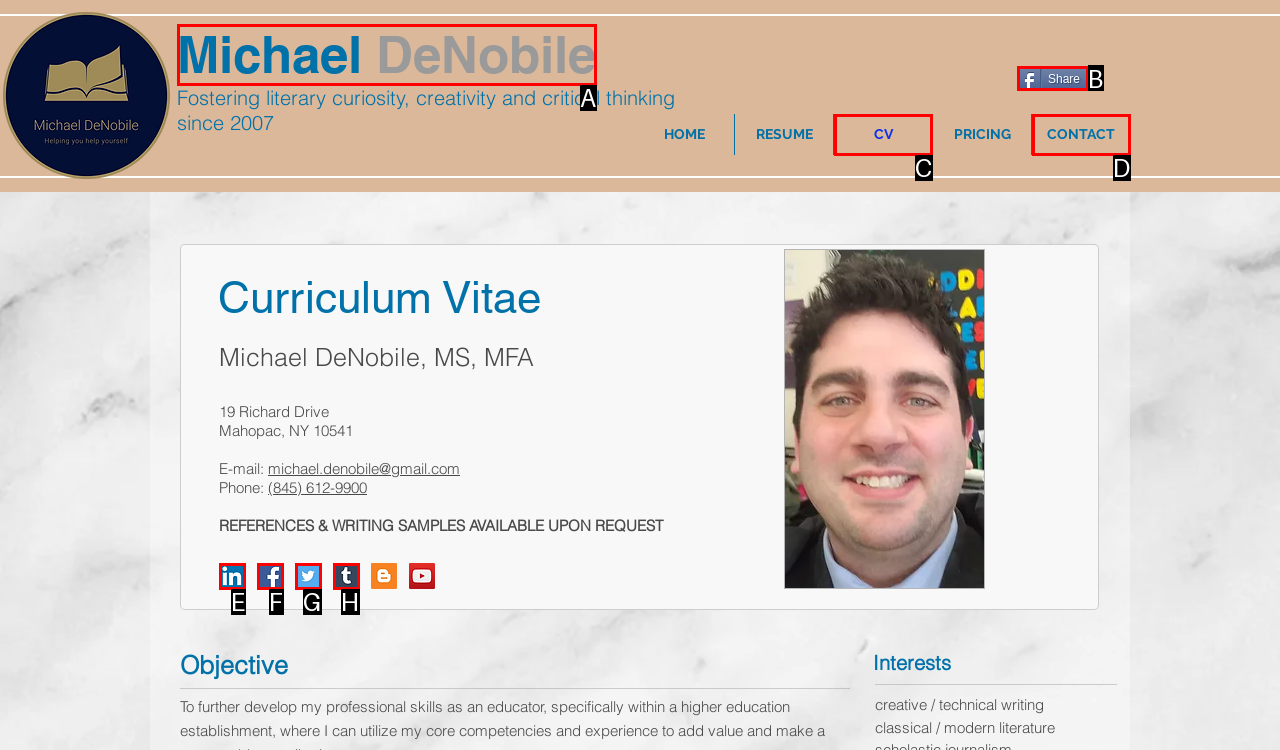Pick the option that should be clicked to perform the following task: Click the Share button
Answer with the letter of the selected option from the available choices.

B